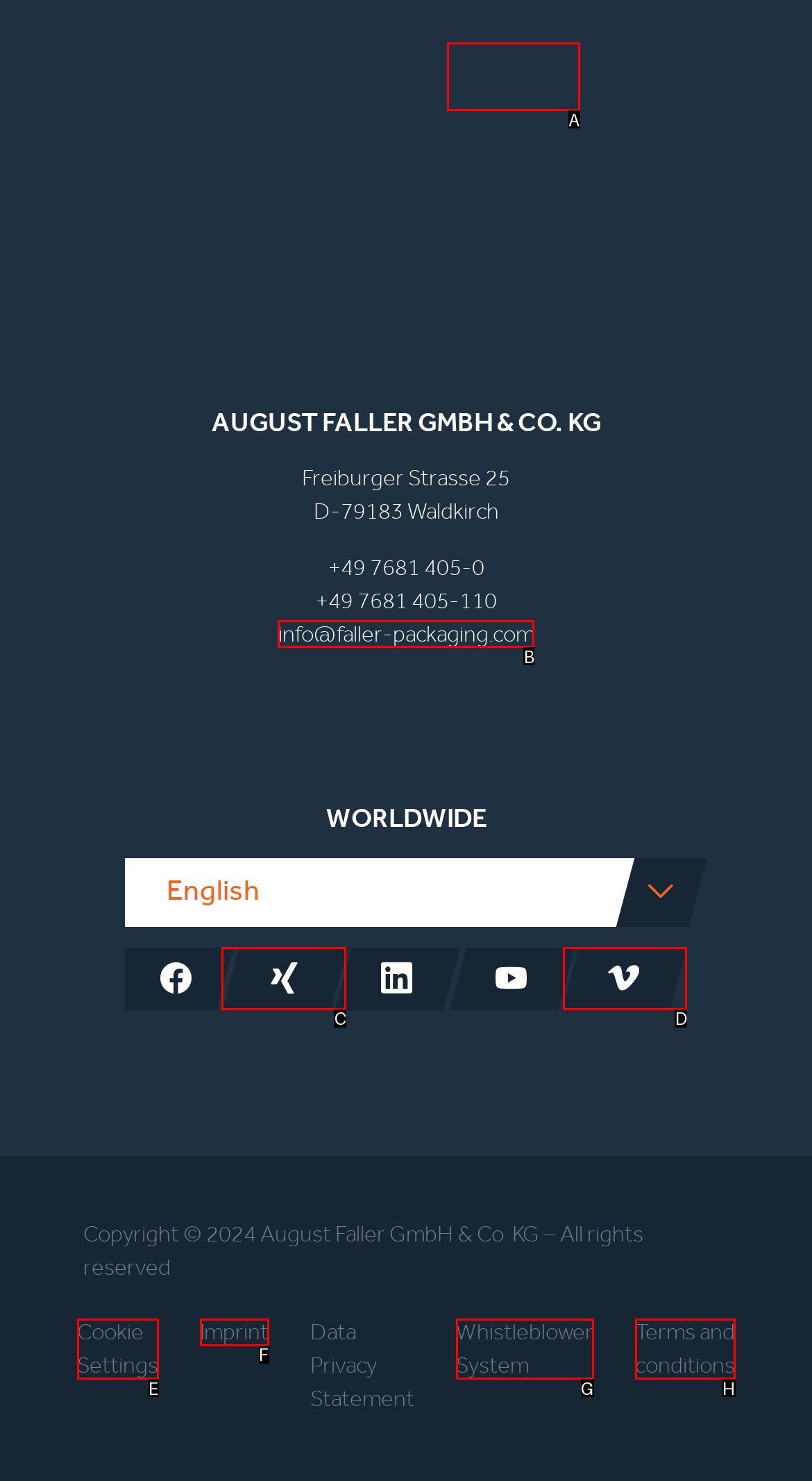Select the correct option from the given choices to perform this task: Click the search button. Provide the letter of that option.

A